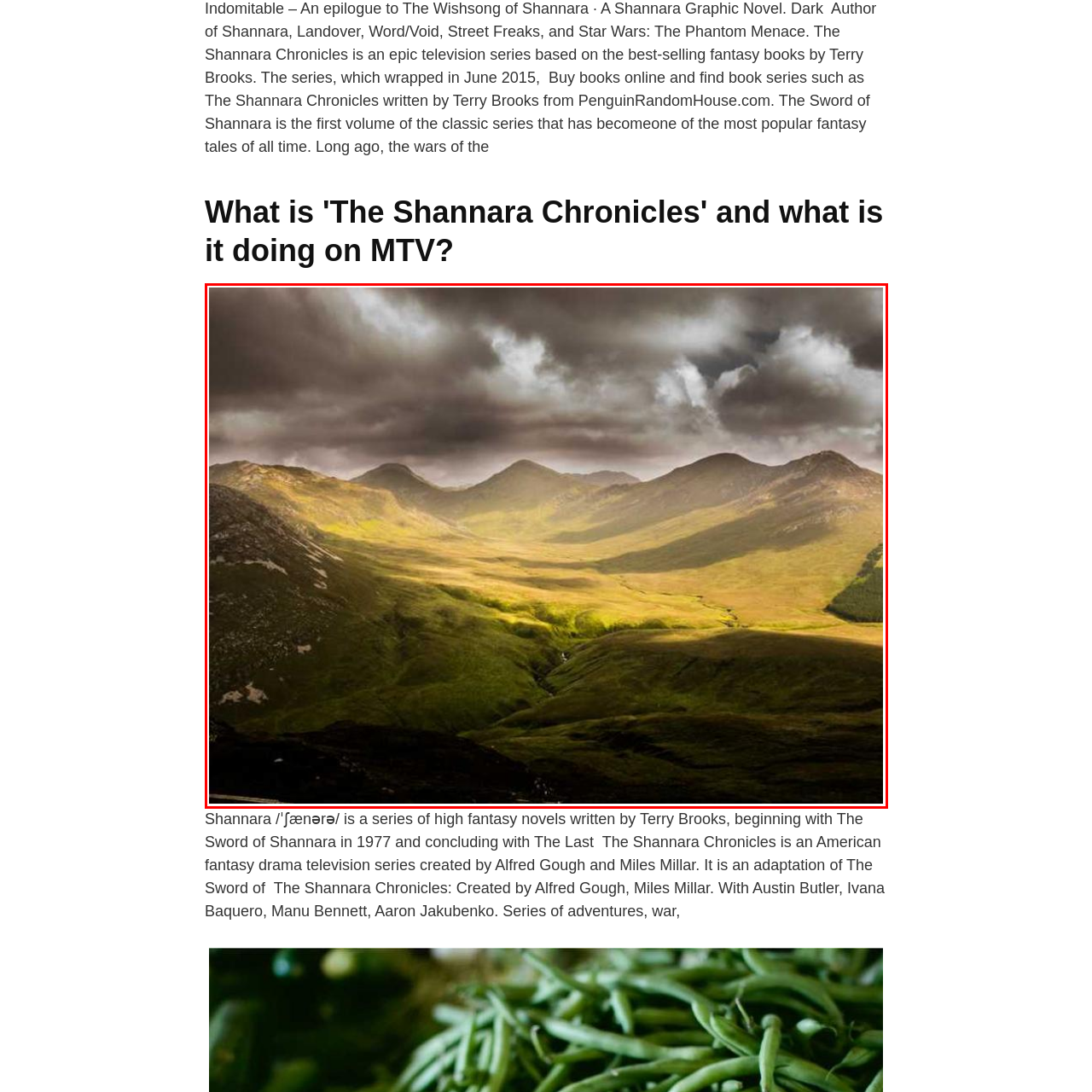Refer to the image marked by the red boundary and provide a single word or phrase in response to the question:
What is the mood evoked by the shadows in the image?

Striking contrast